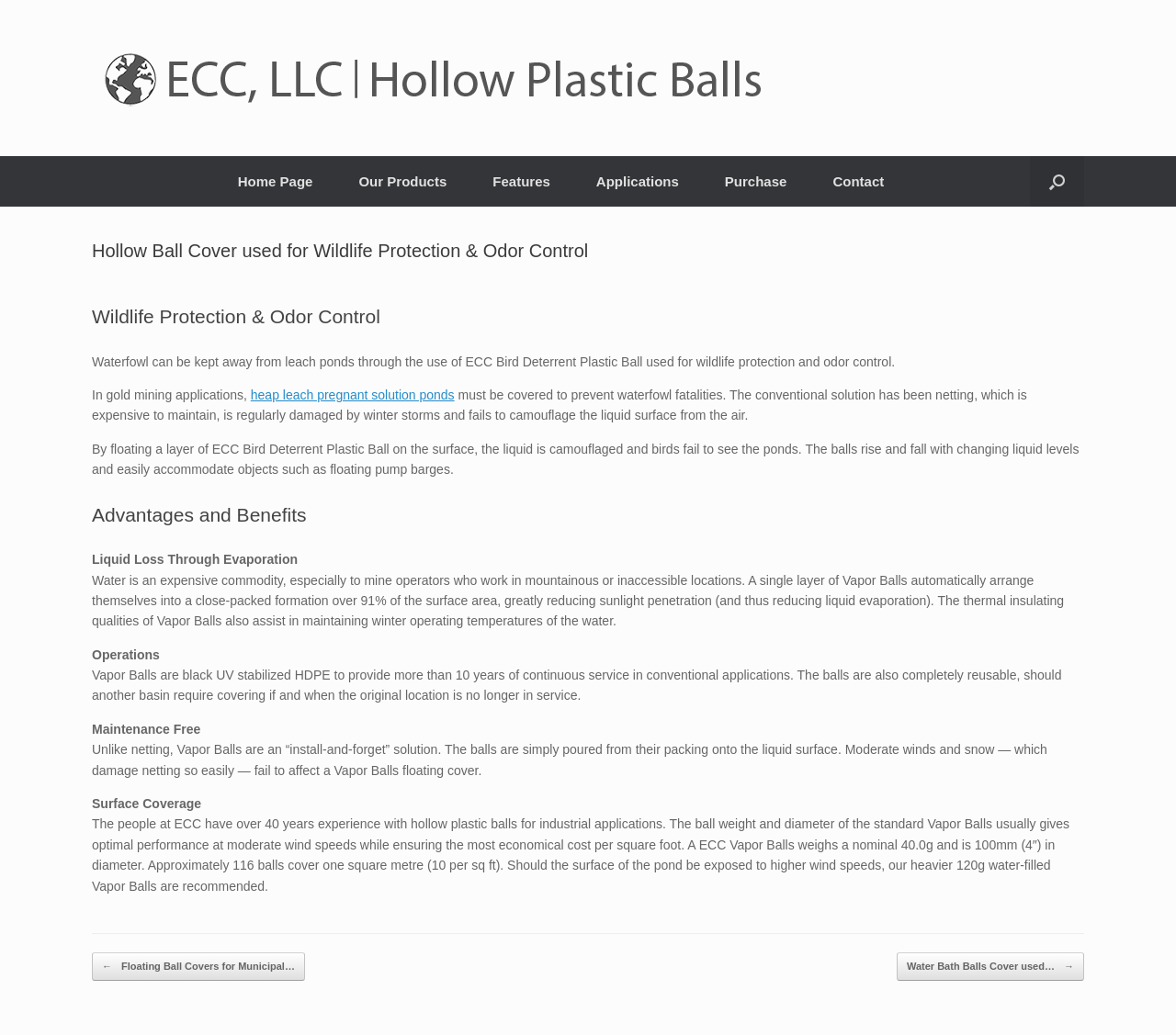Please locate the UI element described by "Portfolio" and provide its bounding box coordinates.

None